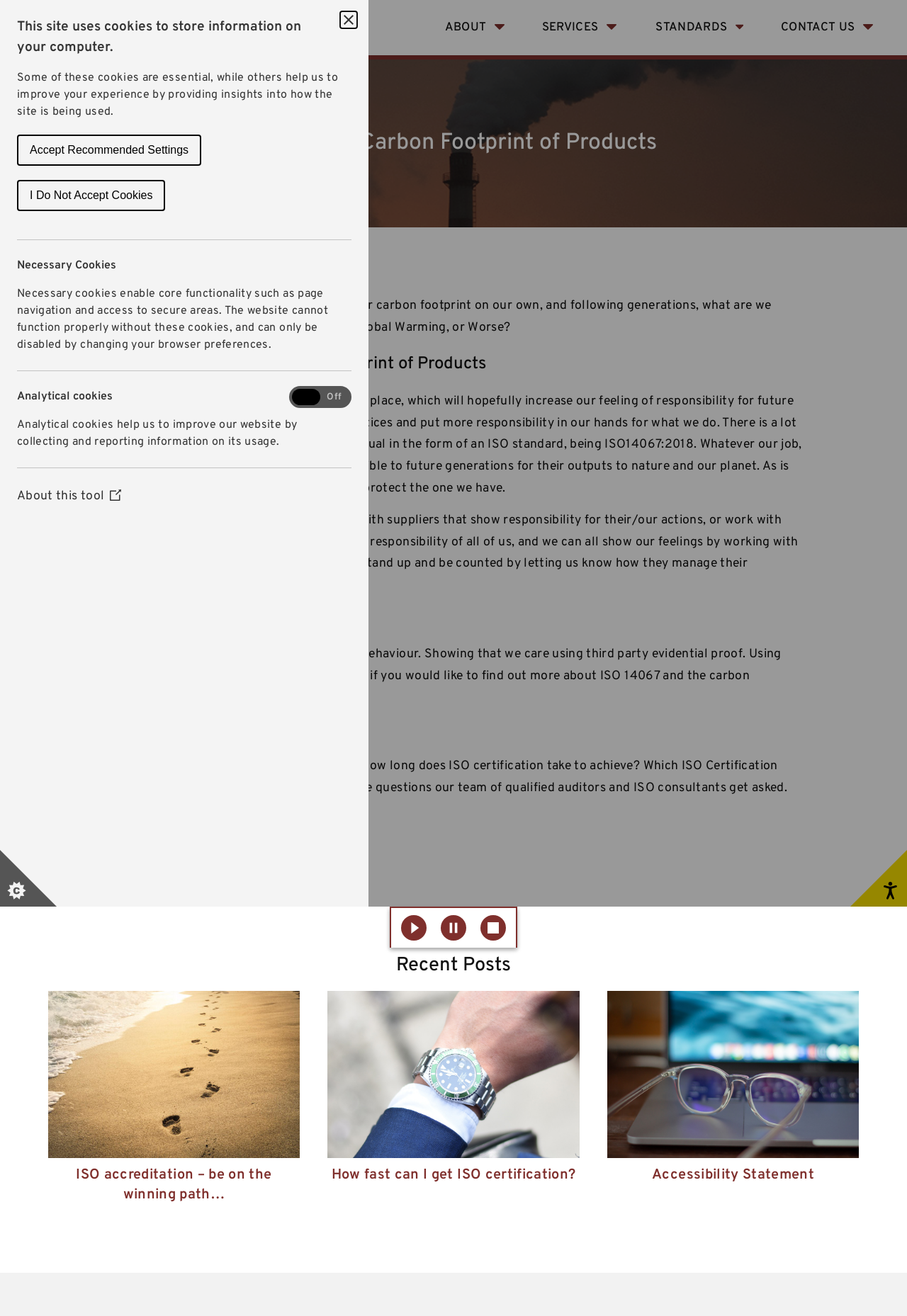Identify the bounding box coordinates of the section that should be clicked to achieve the task described: "Click the 'Close Cookie Control' button".

[0.375, 0.009, 0.394, 0.022]